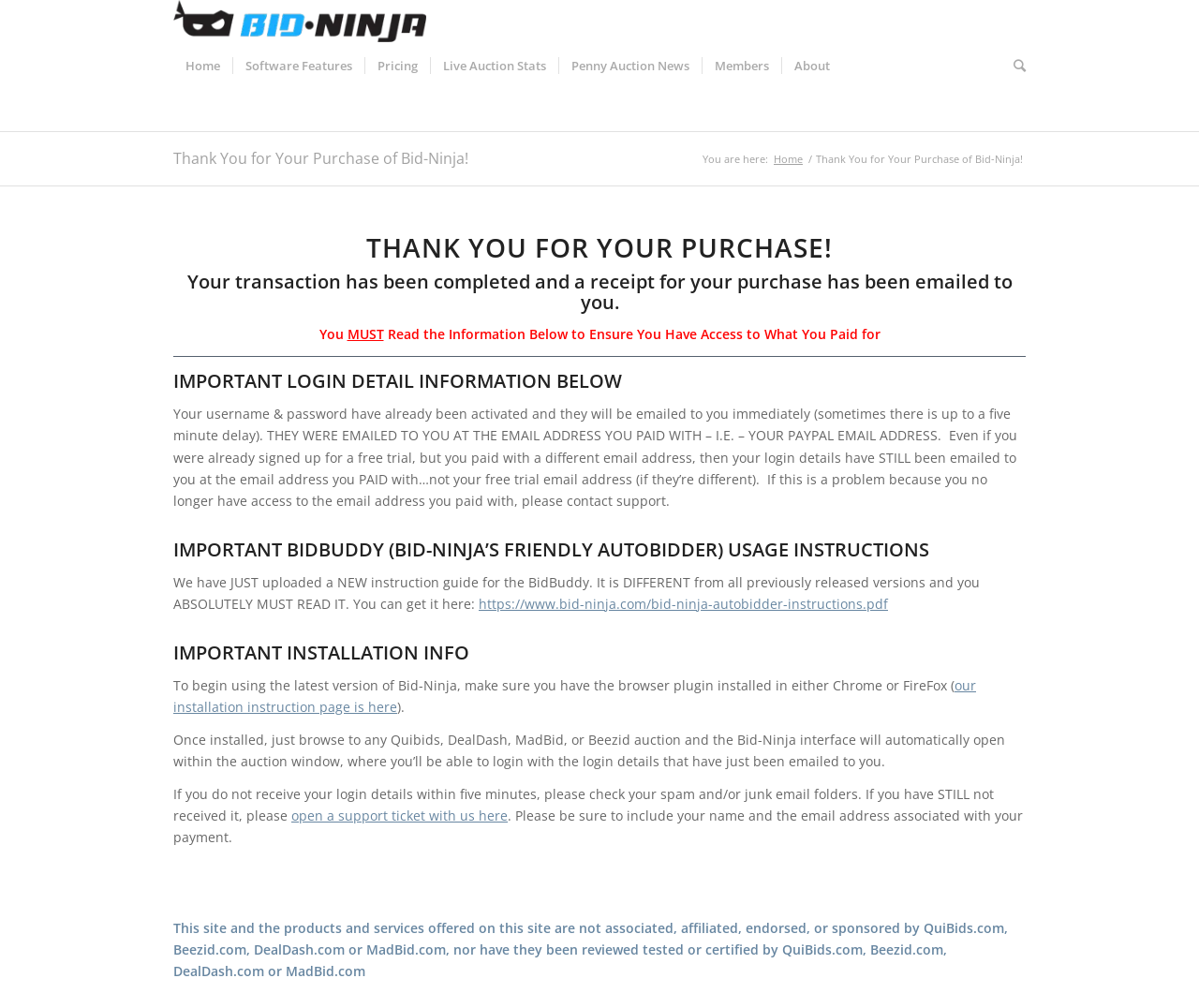Reply to the question with a single word or phrase:
What is the name of the software purchased?

Bid-Ninja